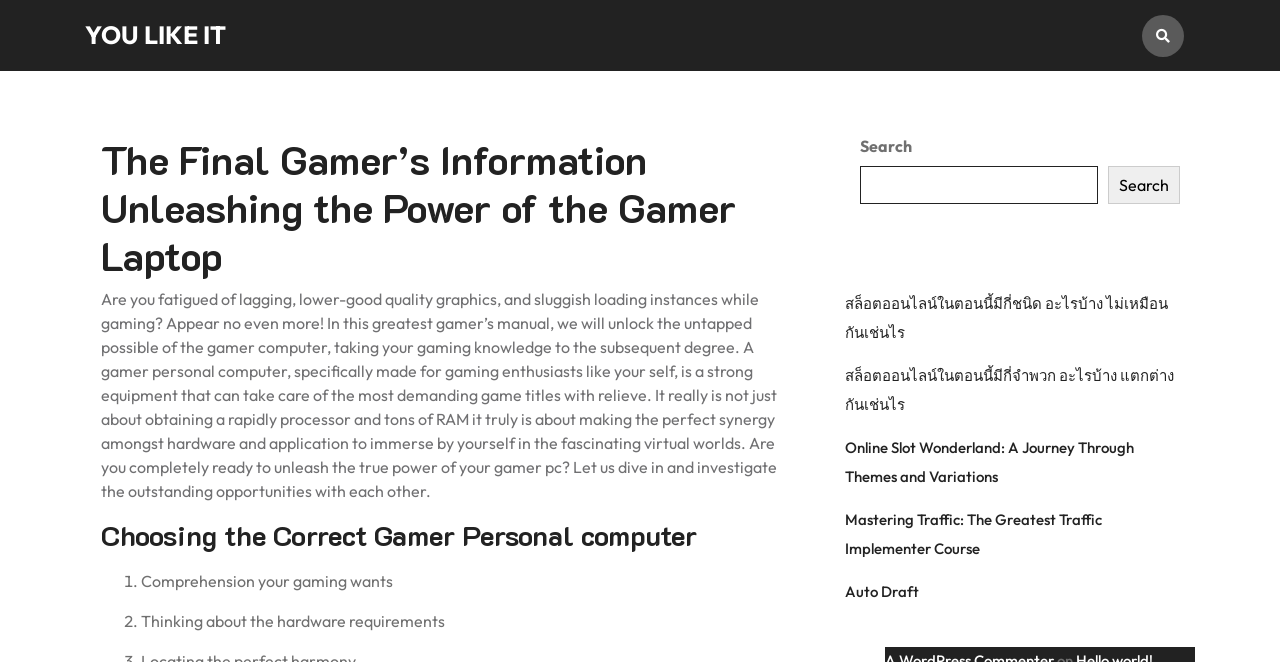Identify the bounding box coordinates of the specific part of the webpage to click to complete this instruction: "Search for something".

[0.672, 0.251, 0.858, 0.308]